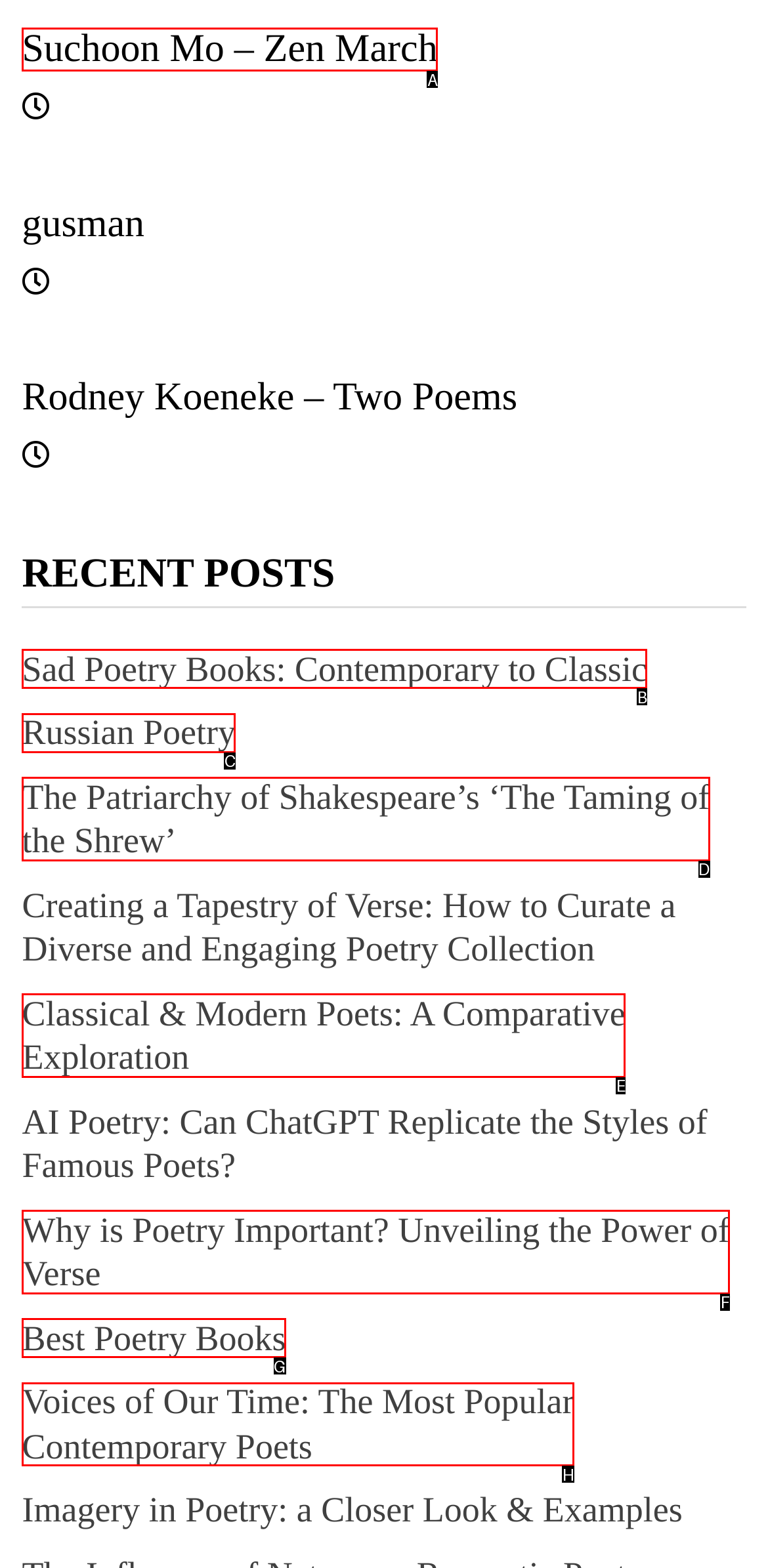Determine which option you need to click to execute the following task: check out Best Poetry Books. Provide your answer as a single letter.

G